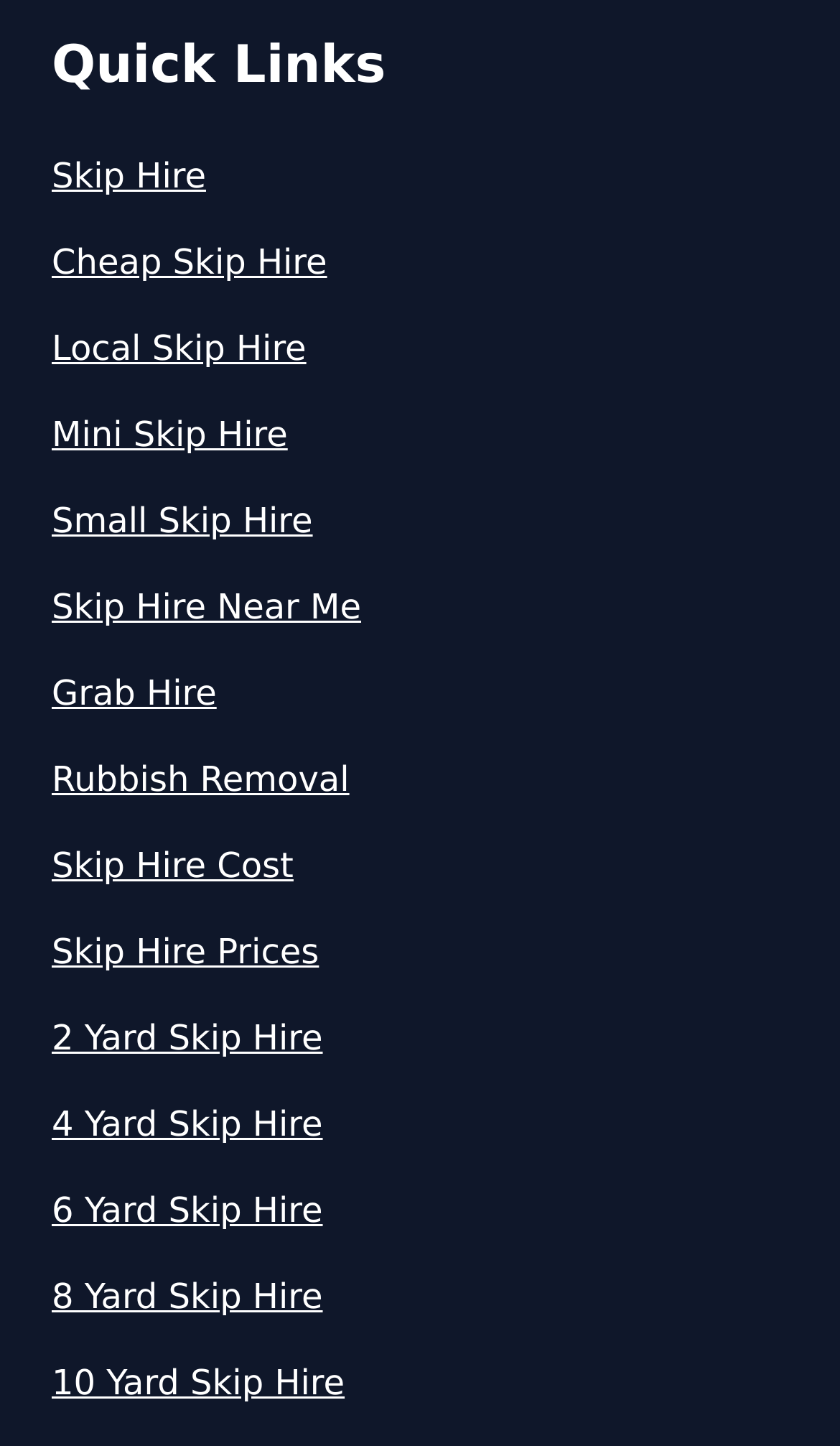Kindly determine the bounding box coordinates for the clickable area to achieve the given instruction: "Explore '10 Yard Skip Hire'".

[0.062, 0.939, 0.938, 0.975]